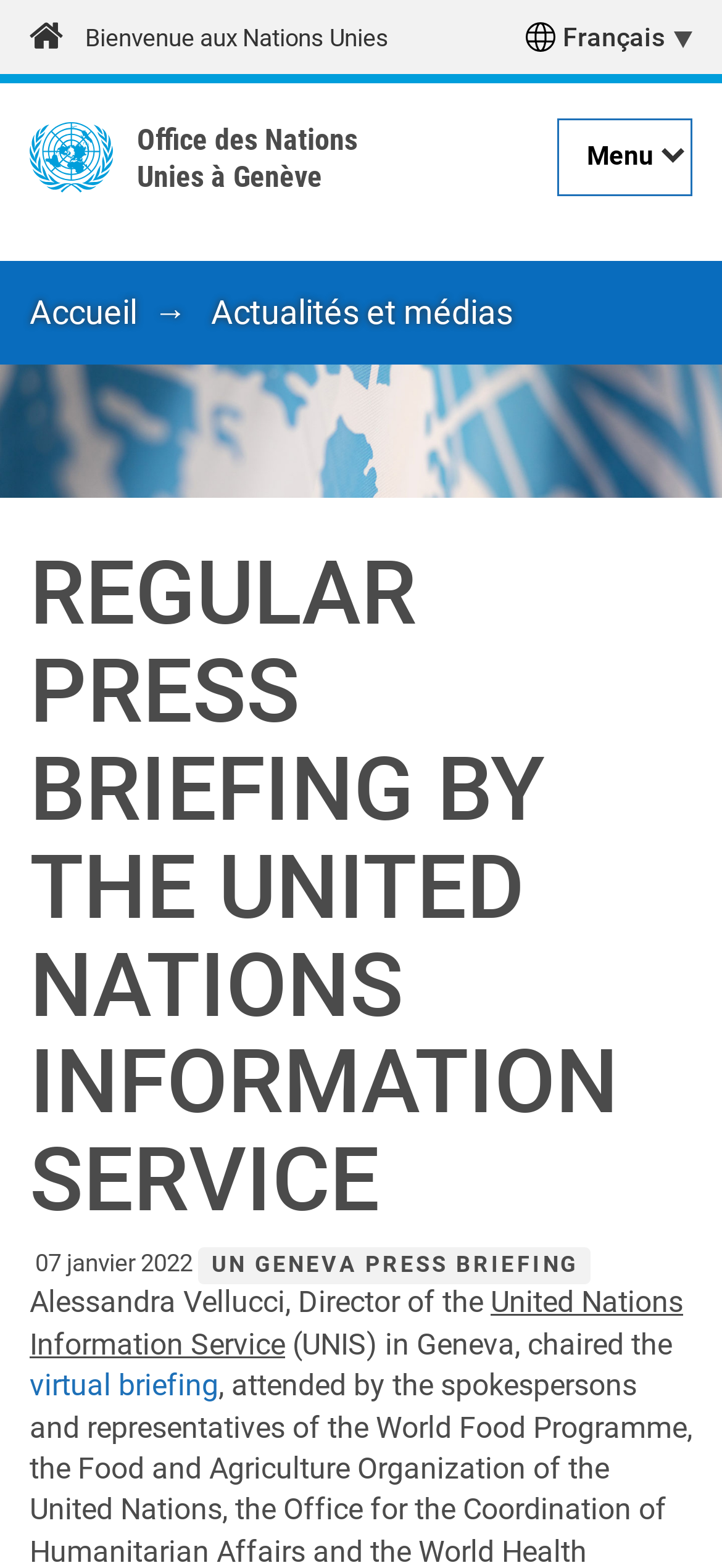Please locate the bounding box coordinates of the element that should be clicked to complete the given instruction: "Open the main menu".

[0.772, 0.075, 0.959, 0.125]